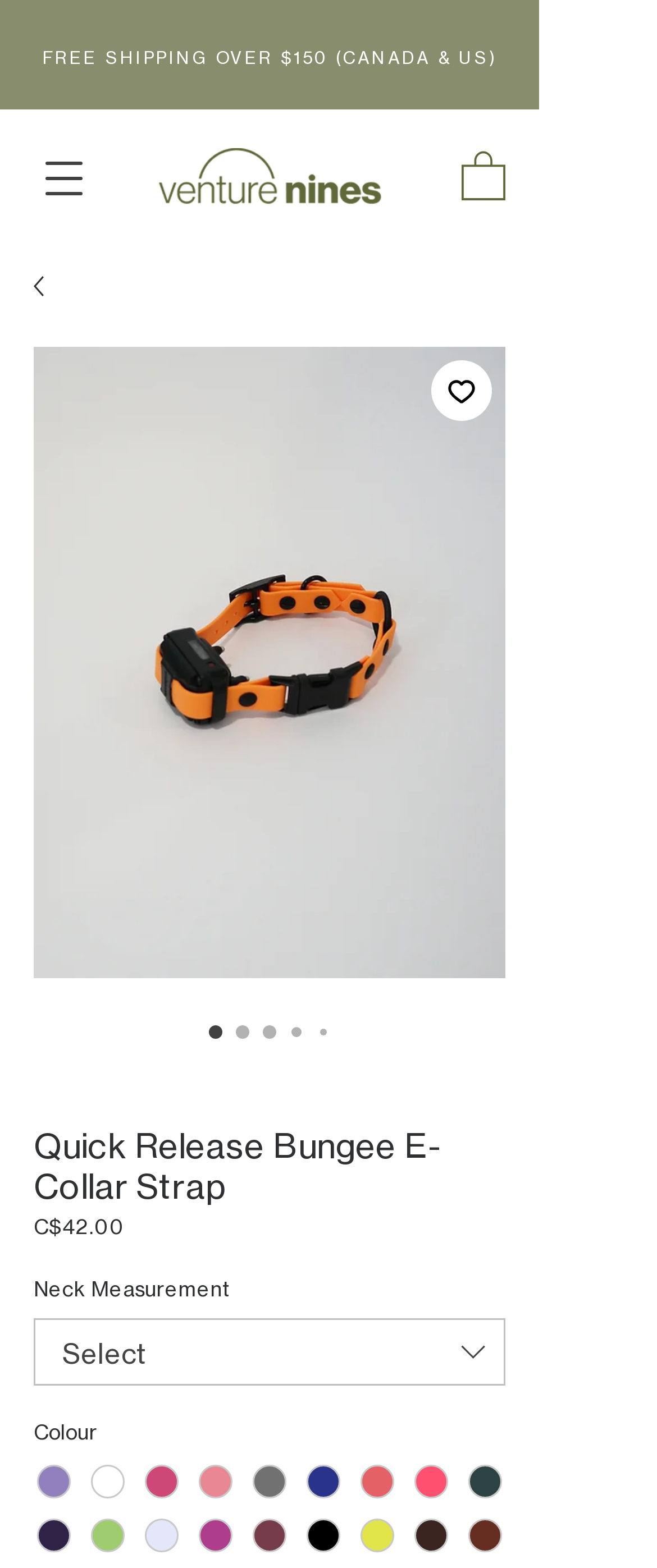Is there a free shipping option available?
Use the image to give a comprehensive and detailed response to the question.

I found a static text element at the top of the webpage that says 'FREE SHIPPING OVER $150 (CANADA & US)'. This suggests that there is a free shipping option available for orders over $150 in Canada and the US.